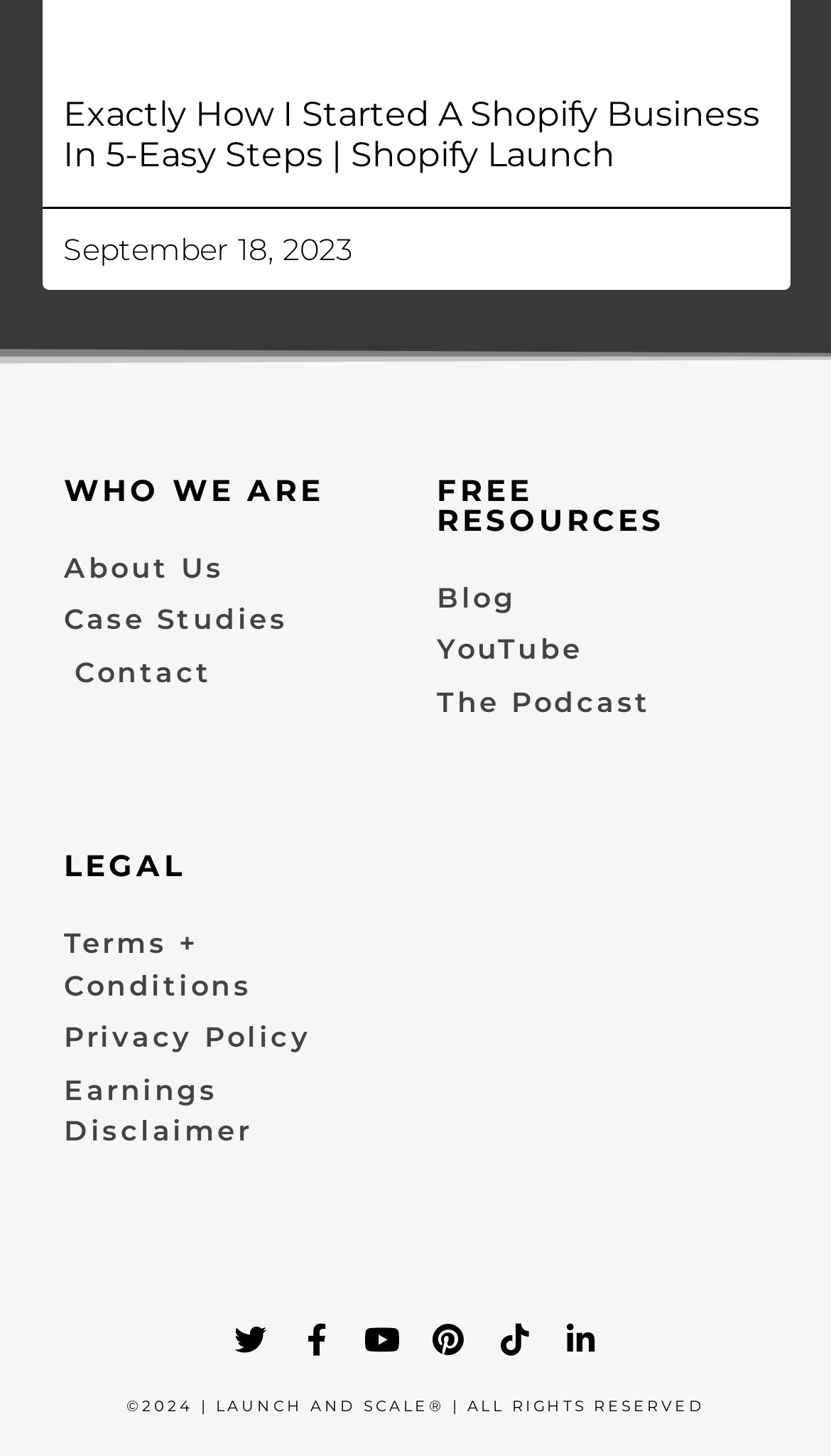Pinpoint the bounding box coordinates of the clickable element needed to complete the instruction: "Learn about the author". The coordinates should be provided as four float numbers between 0 and 1: [left, top, right, bottom].

[0.077, 0.376, 0.474, 0.405]